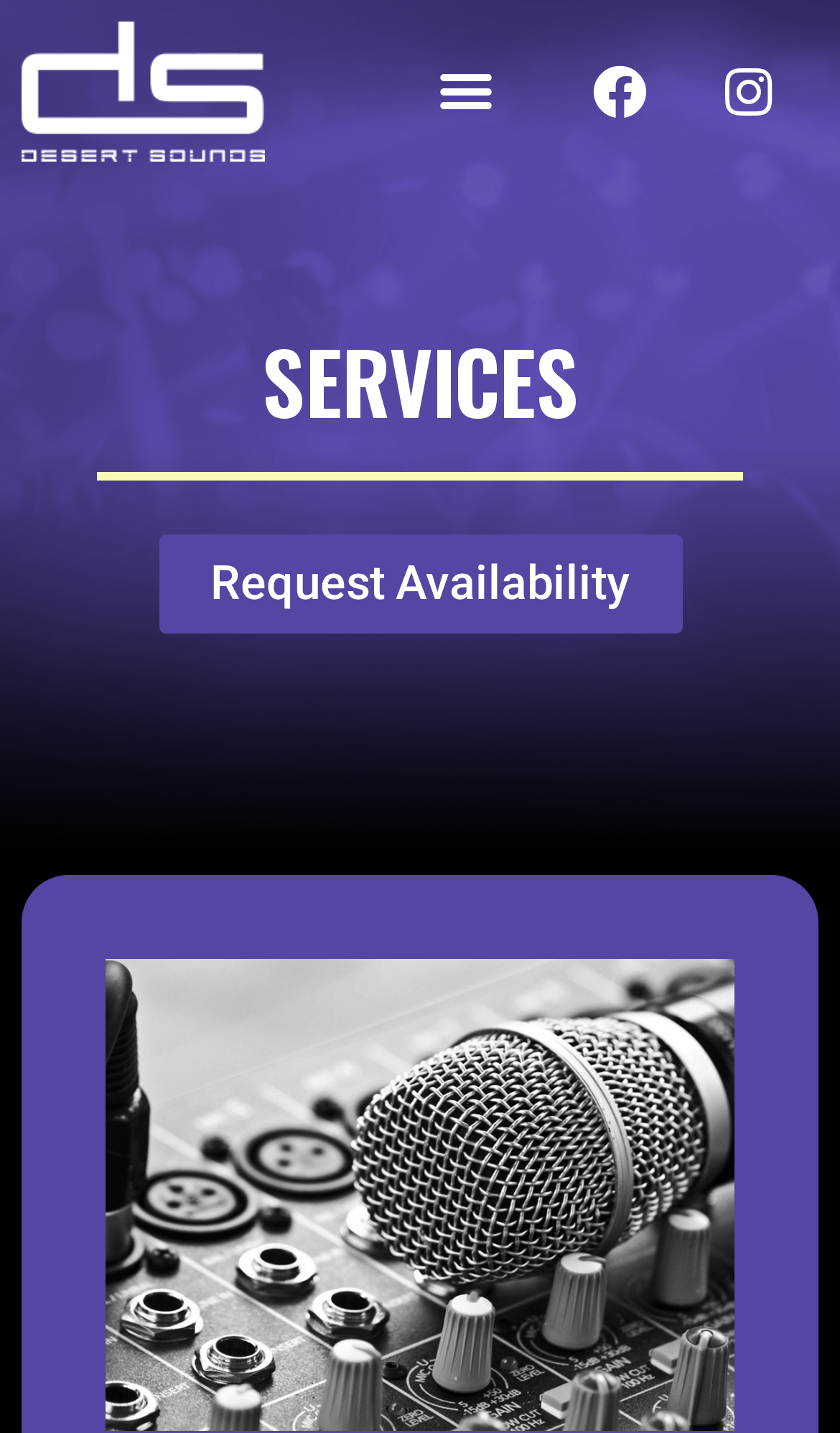What is the main category of services offered?
Using the visual information, reply with a single word or short phrase.

Sound and Lighting